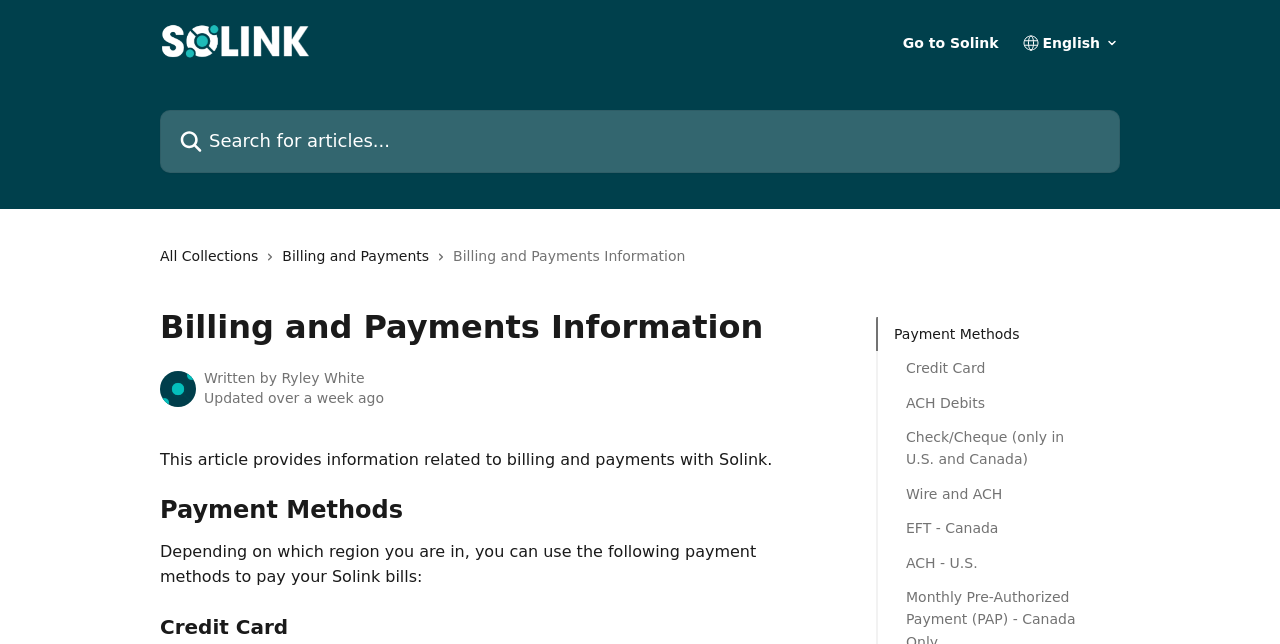What is the purpose of this article?
Examine the webpage screenshot and provide an in-depth answer to the question.

I inferred the purpose of this article by reading the static text 'This article provides information related to billing and payments with Solink.' which clearly states the article's purpose.